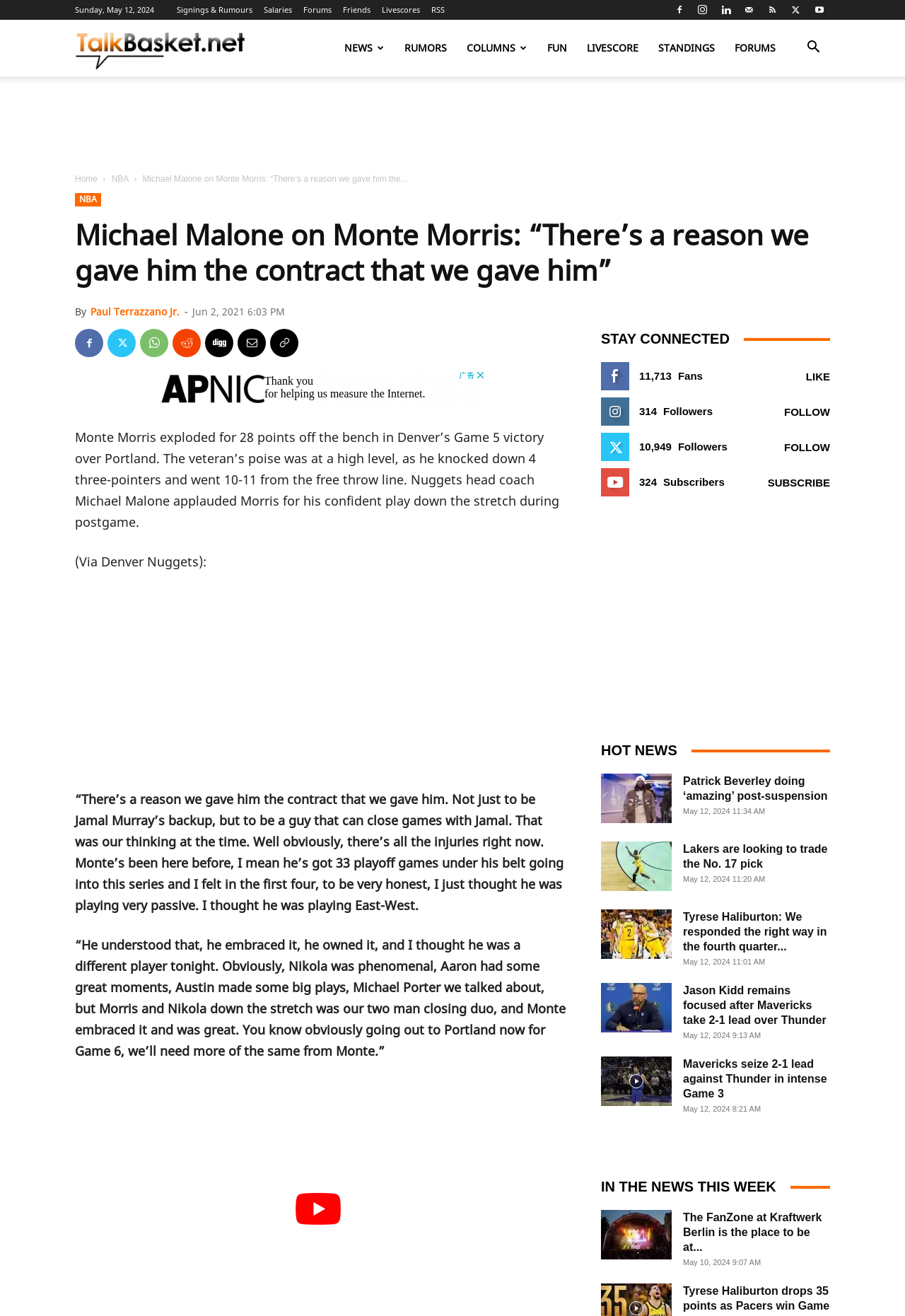Find the bounding box coordinates of the element's region that should be clicked in order to follow the given instruction: "Search for something". The coordinates should consist of four float numbers between 0 and 1, i.e., [left, top, right, bottom].

[0.88, 0.033, 0.917, 0.041]